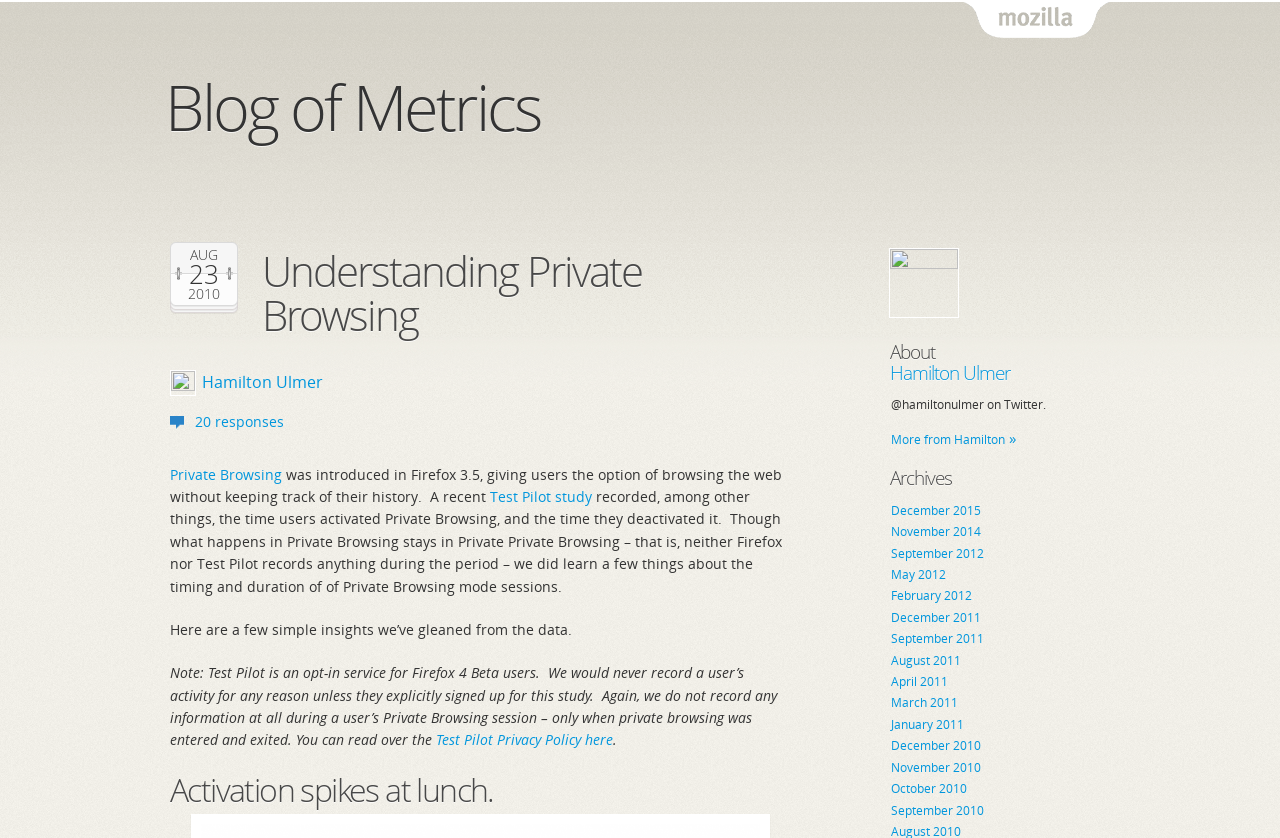What is the time period of the article?
Answer the question with a single word or phrase, referring to the image.

2010